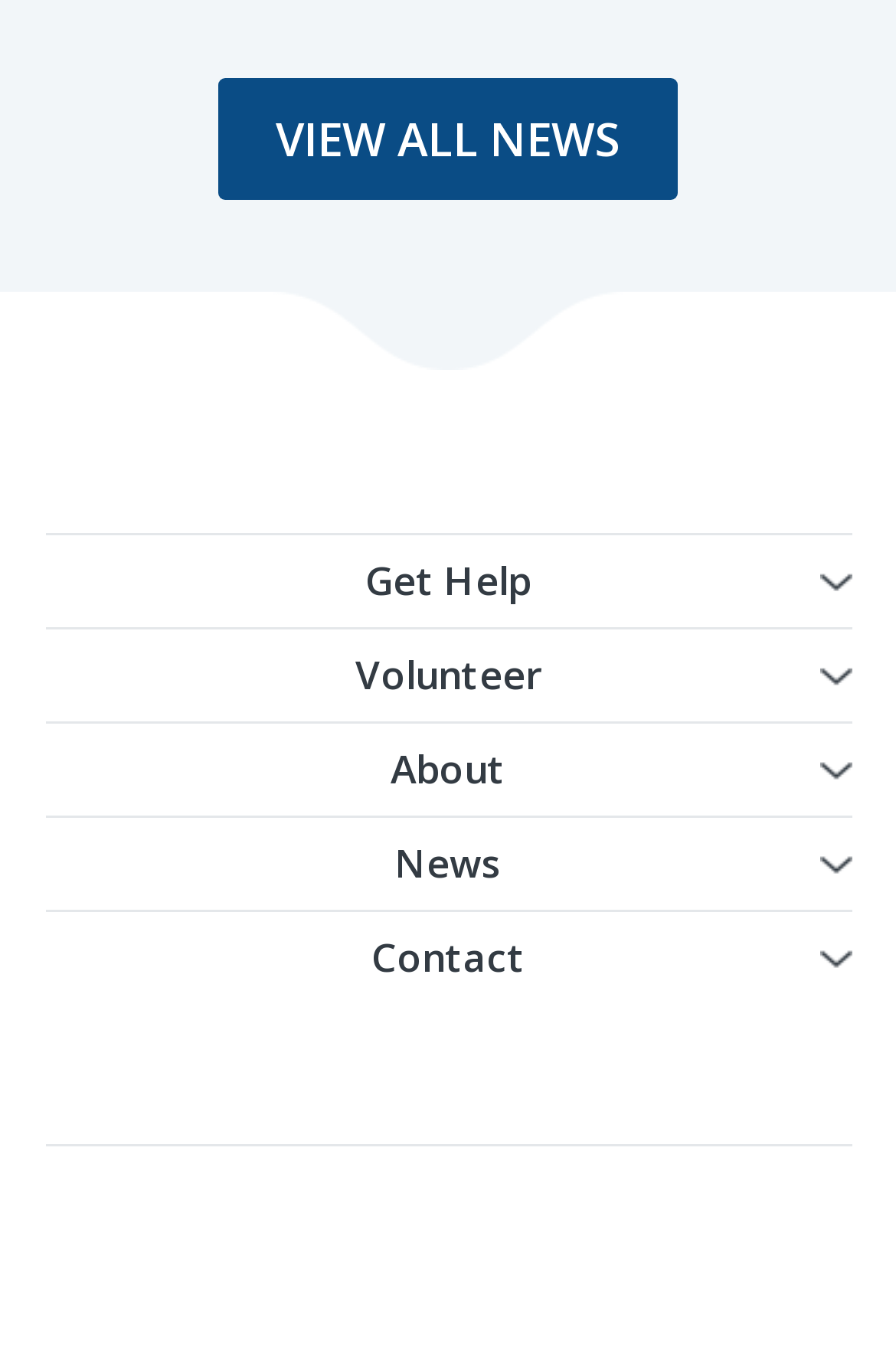Predict the bounding box of the UI element that fits this description: "Get Help".

[0.05, 0.397, 0.95, 0.466]